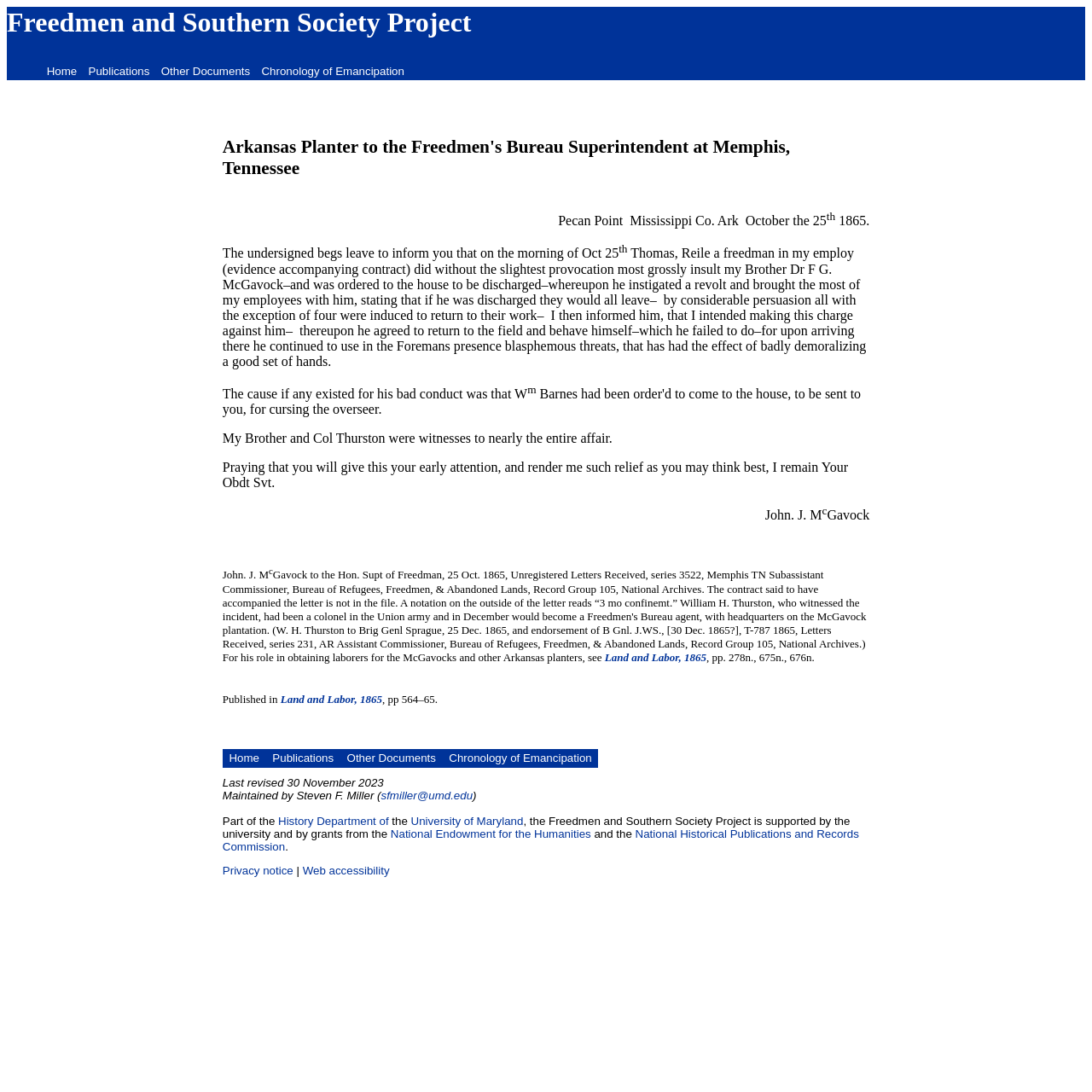Detail the various sections and features of the webpage.

This webpage appears to be a historical document or letter from the Freedmen and Southern Society Project. At the top of the page, there is a heading that reads "Arkansas Planter to the Freedmen's Bureau Superintendent at Memphis, Tennessee, October 25, 1865". Below this heading, there are five links to other pages on the website, including "Home", "Publications", "Other Documents", and "Chronology of Emancipation".

The main content of the page is a letter written by John J. McGavock, an Arkansas planter, to the Freedmen's Bureau Superintendent at Memphis, Tennessee, on October 25, 1865. The letter describes an incident where a freedman named Thomas, who was employed by McGavock, insulted McGavock's brother and was subsequently ordered to be discharged. However, Thomas instigated a revolt among the other employees, and McGavock had to persuade them to return to work. The letter also mentions that McGavock's brother and Colonel Thurston were witnesses to the entire affair.

At the bottom of the page, there are several links to related documents, including "Land and Labor, 1865", as well as a citation for the document. There is also a section that provides information about the website, including a statement about the last revision date, a link to the website's maintainer, and a statement about the website's affiliation with the University of Maryland and its funding sources. Finally, there are links to the website's privacy notice and web accessibility page.